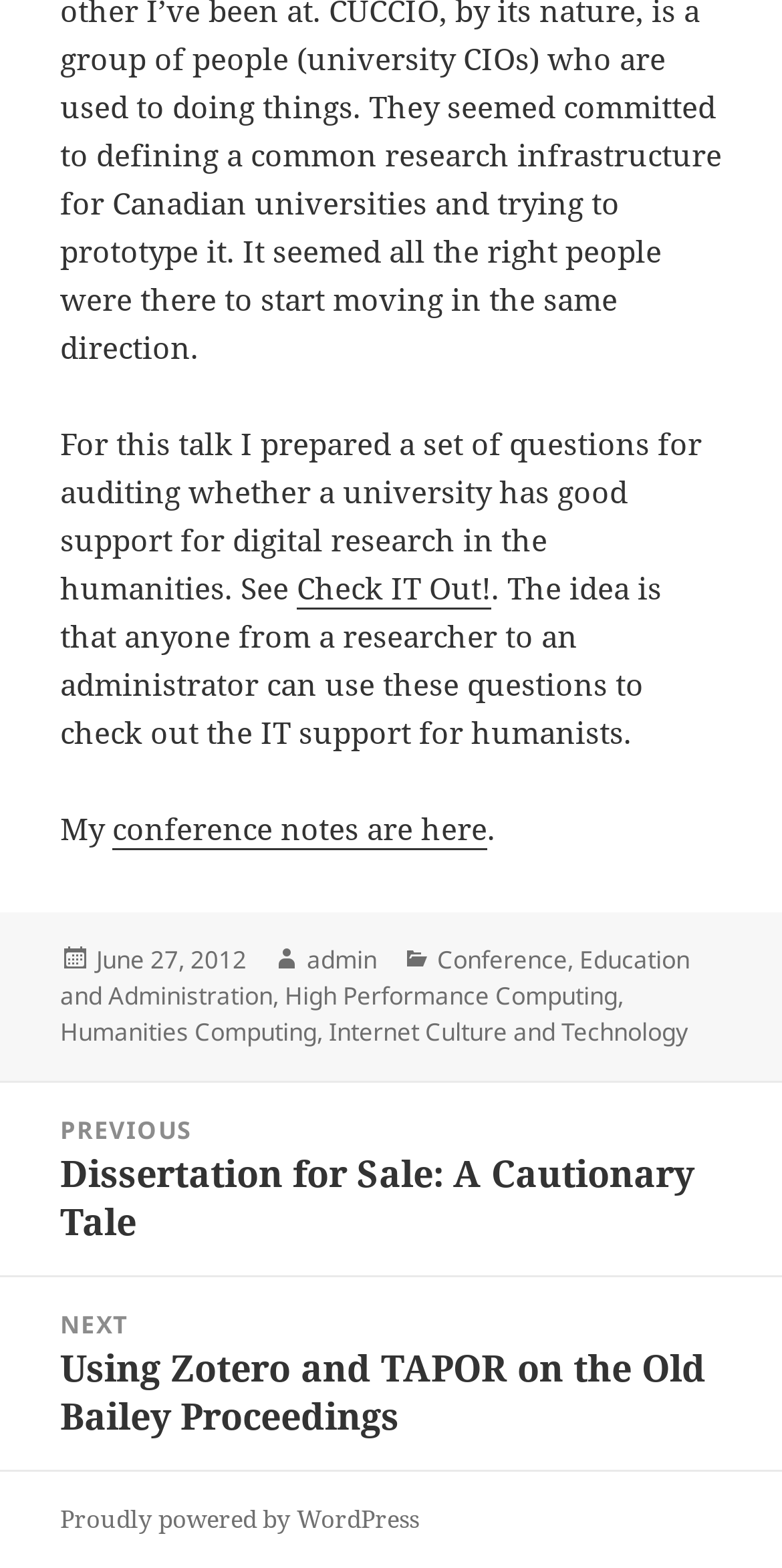Extract the bounding box coordinates of the UI element described by: "June 27, 2012". The coordinates should include four float numbers ranging from 0 to 1, e.g., [left, top, right, bottom].

[0.123, 0.601, 0.315, 0.624]